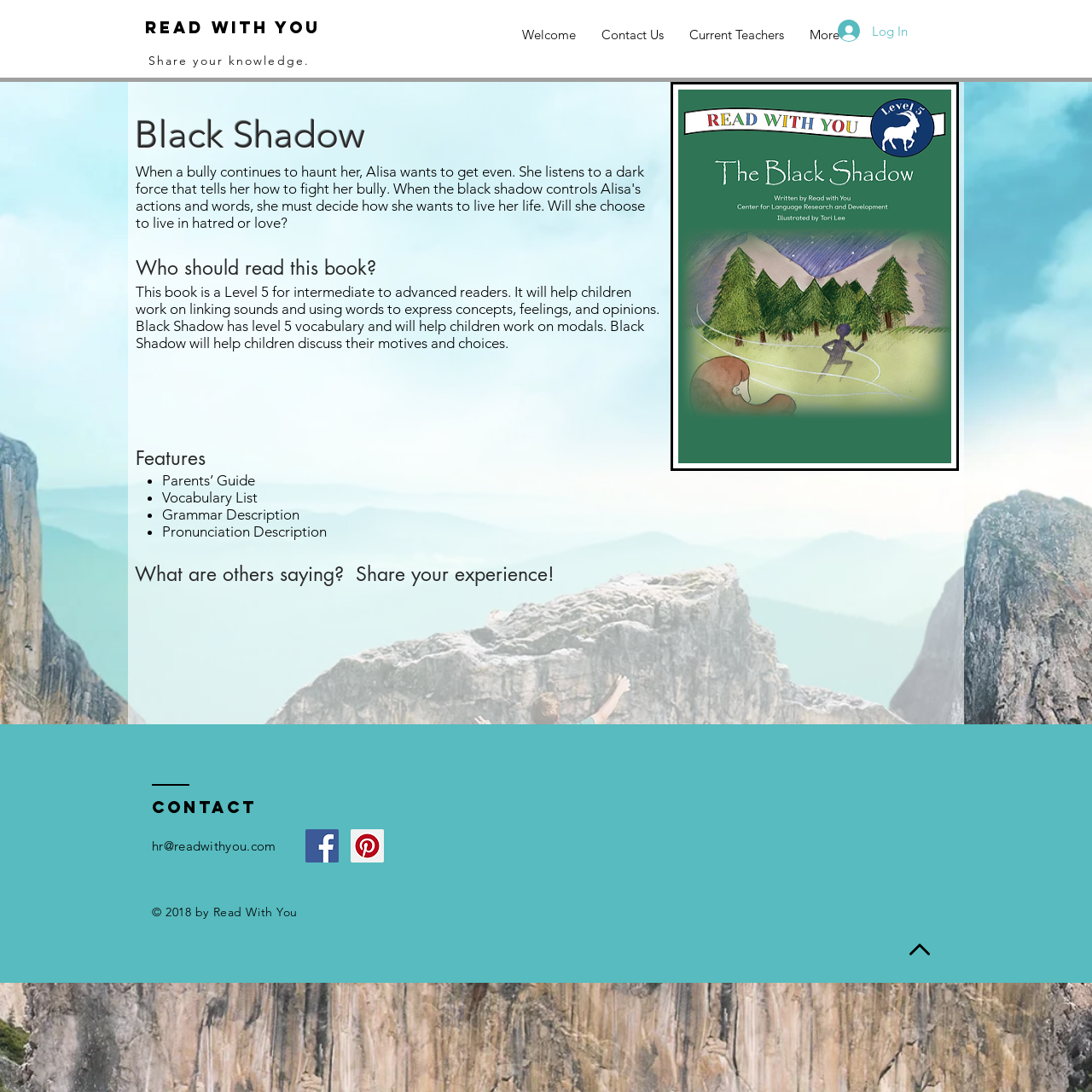Identify the bounding box for the UI element described as: "Contact Us". Ensure the coordinates are four float numbers between 0 and 1, formatted as [left, top, right, bottom].

[0.539, 0.012, 0.619, 0.052]